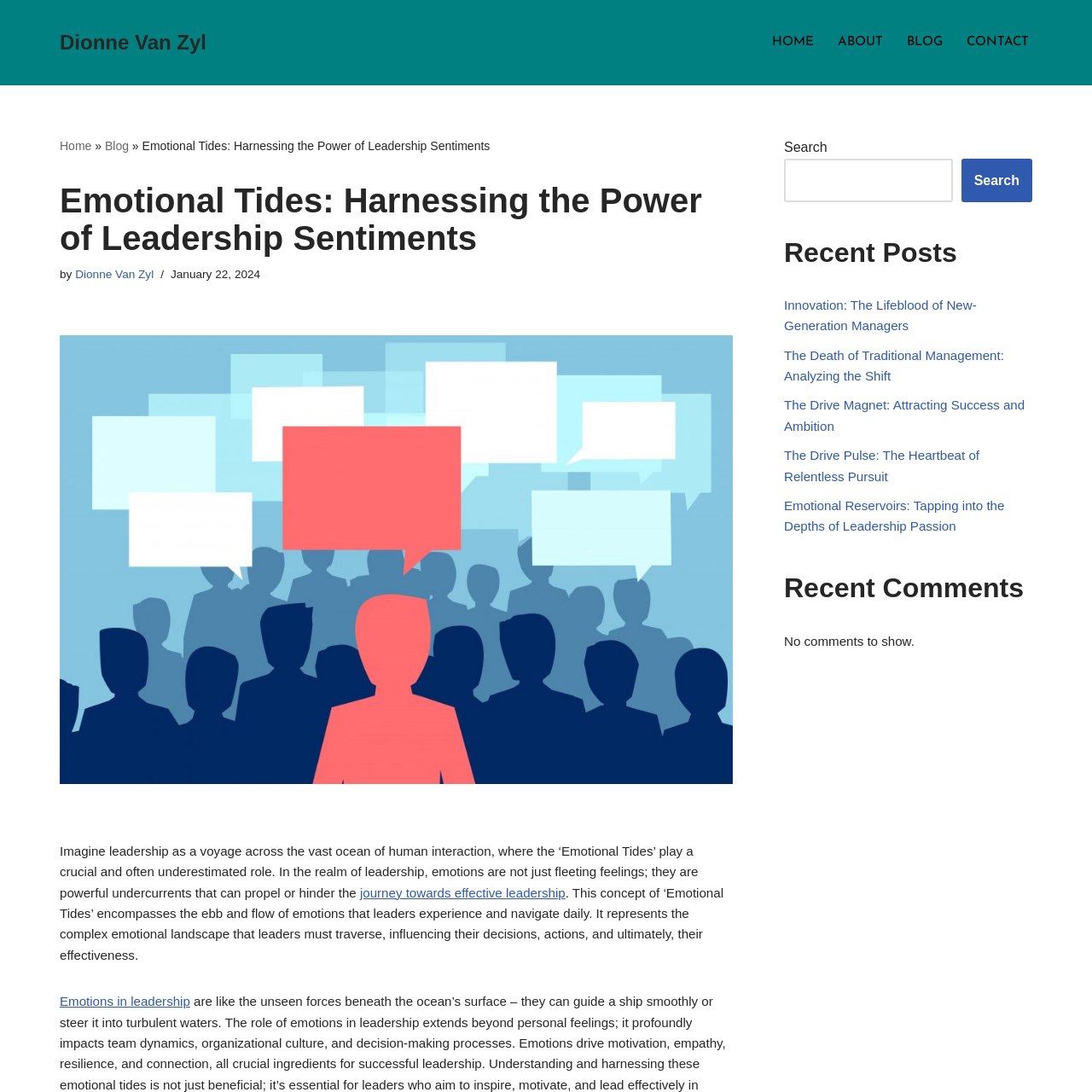Is there a search function on the page?
Using the visual information, answer the question in a single word or phrase.

Yes